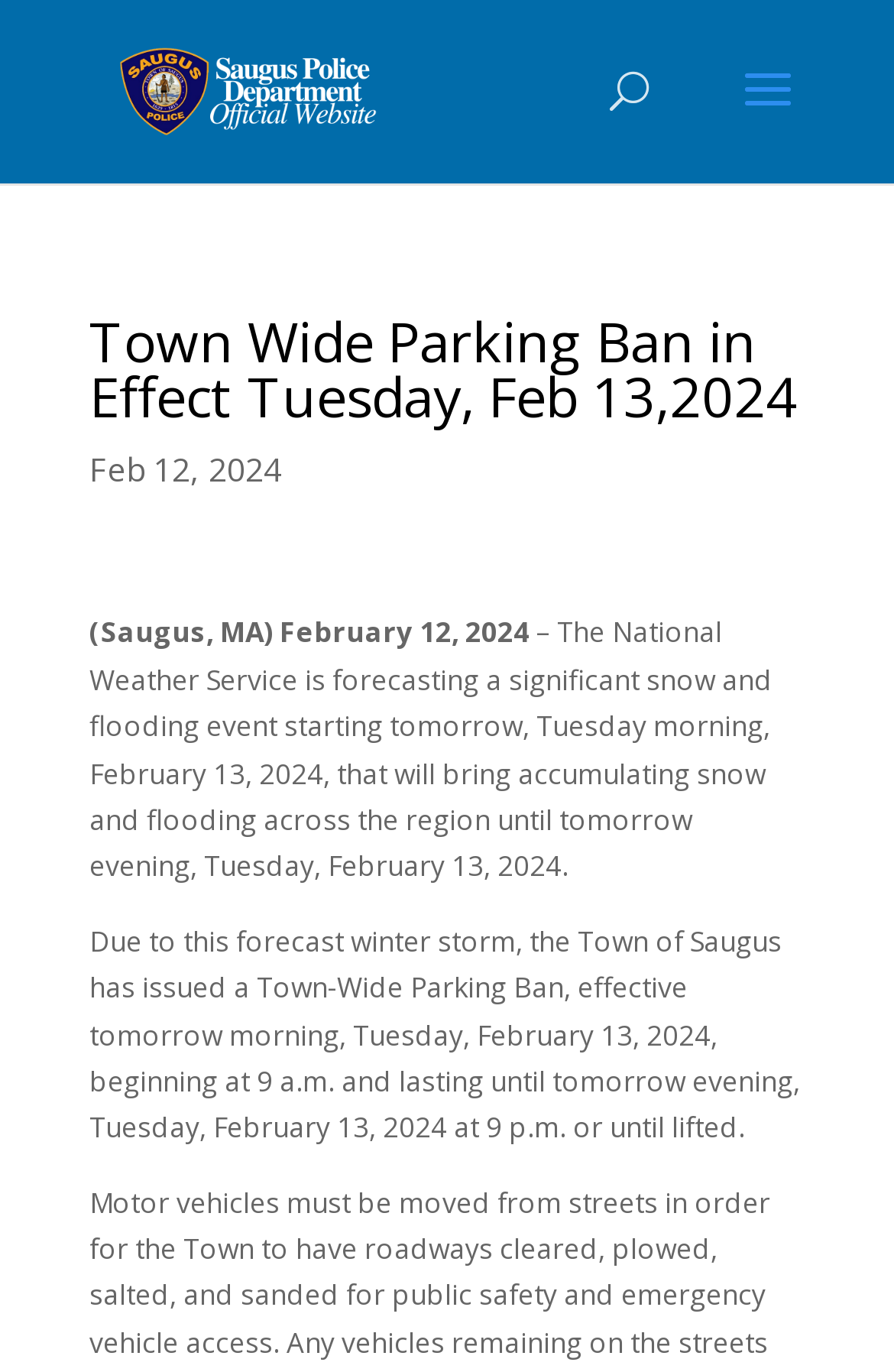What is the duration of the parking ban?
Examine the screenshot and reply with a single word or phrase.

9 a.m. to 9 p.m.